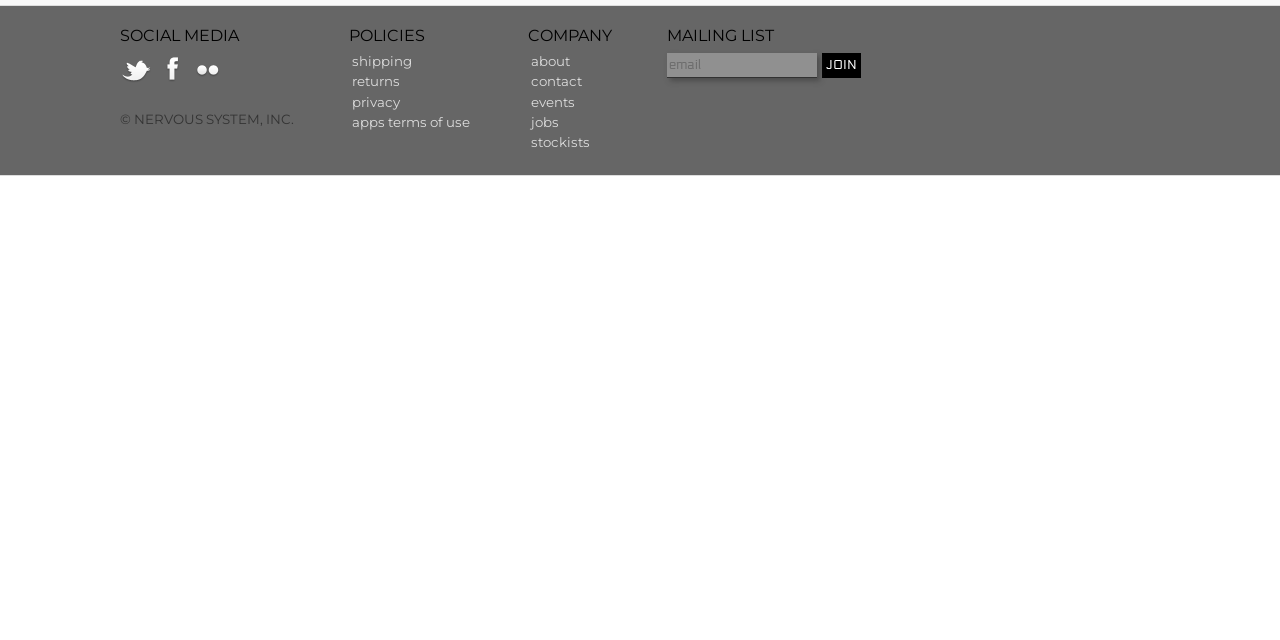Based on the element description: "parent_node: SOCIAL MEDIA", identify the UI element and provide its bounding box coordinates. Use four float numbers between 0 and 1, [left, top, right, bottom].

[0.122, 0.11, 0.147, 0.139]